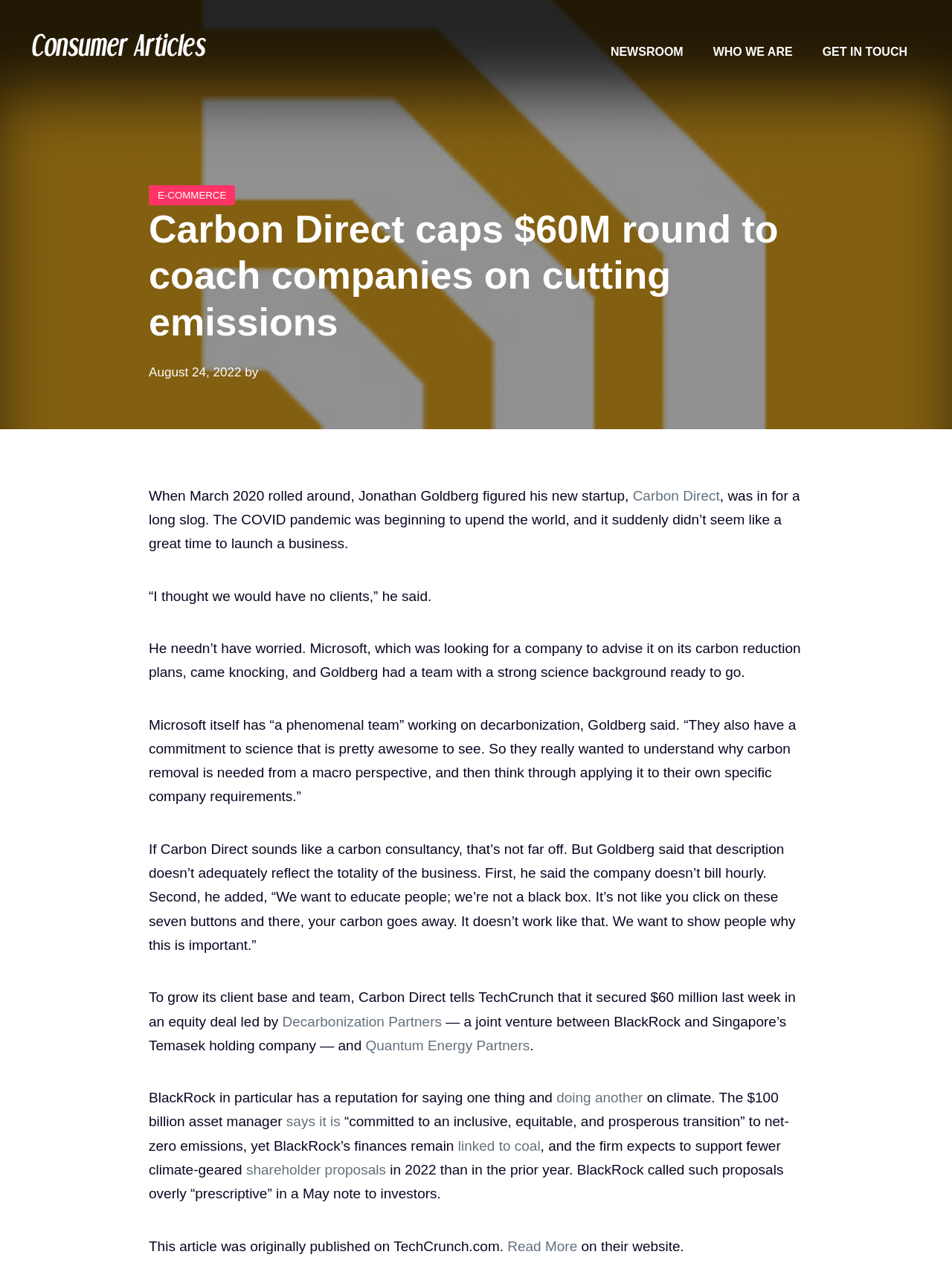Specify the bounding box coordinates of the element's region that should be clicked to achieve the following instruction: "Click on NEWSROOM". The bounding box coordinates consist of four float numbers between 0 and 1, in the format [left, top, right, bottom].

[0.626, 0.023, 0.733, 0.059]